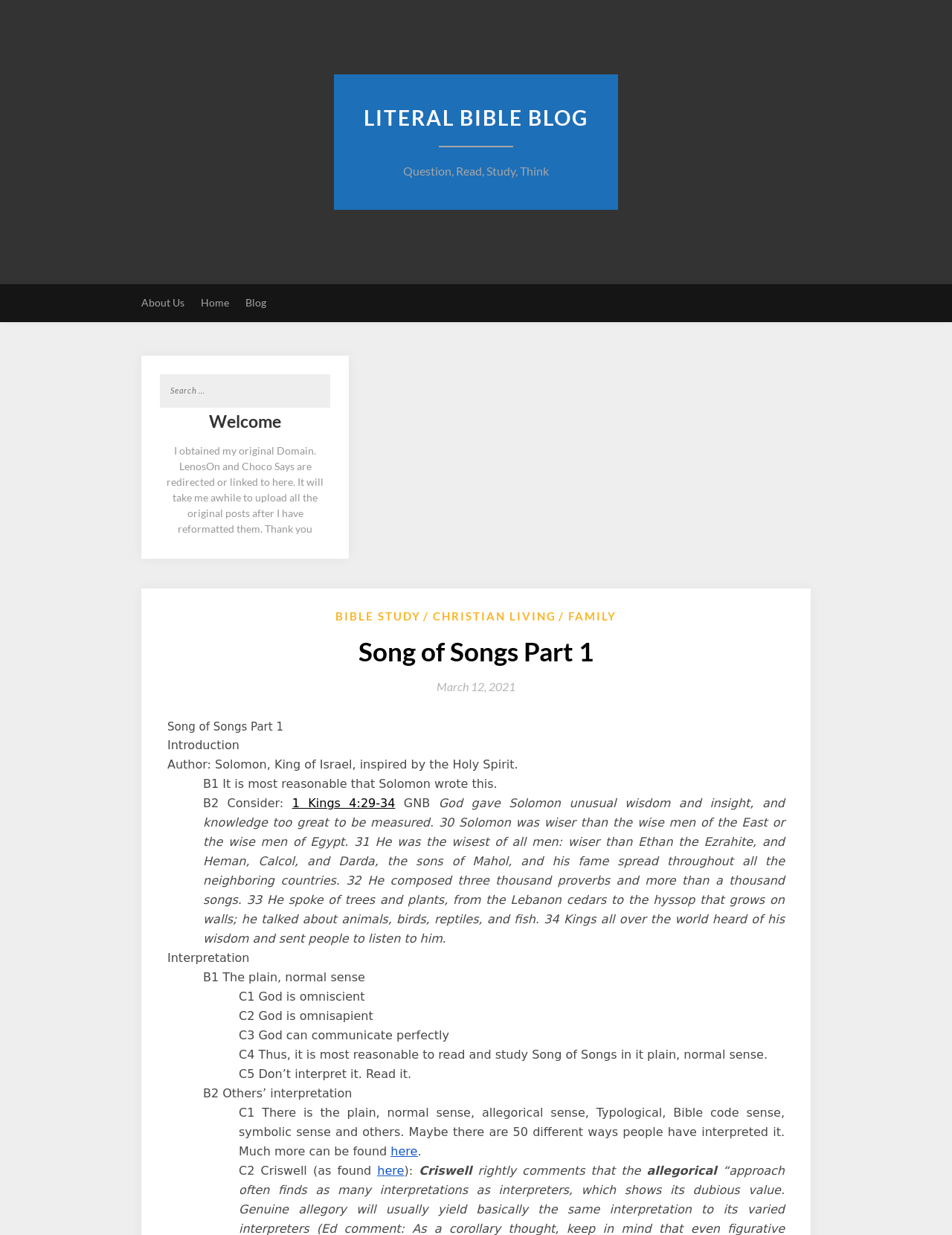What is the Bible verse mentioned in the webpage? Based on the screenshot, please respond with a single word or phrase.

1 Kings 4:29-34